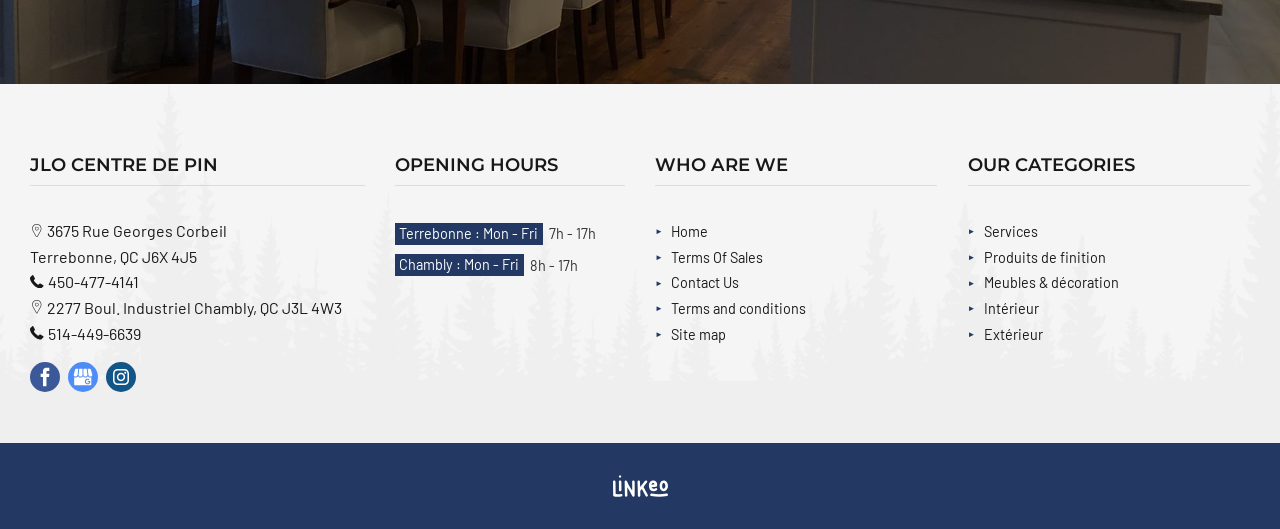Indicate the bounding box coordinates of the element that needs to be clicked to satisfy the following instruction: "Go to the Services page". The coordinates should be four float numbers between 0 and 1, i.e., [left, top, right, bottom].

[0.768, 0.422, 0.811, 0.454]